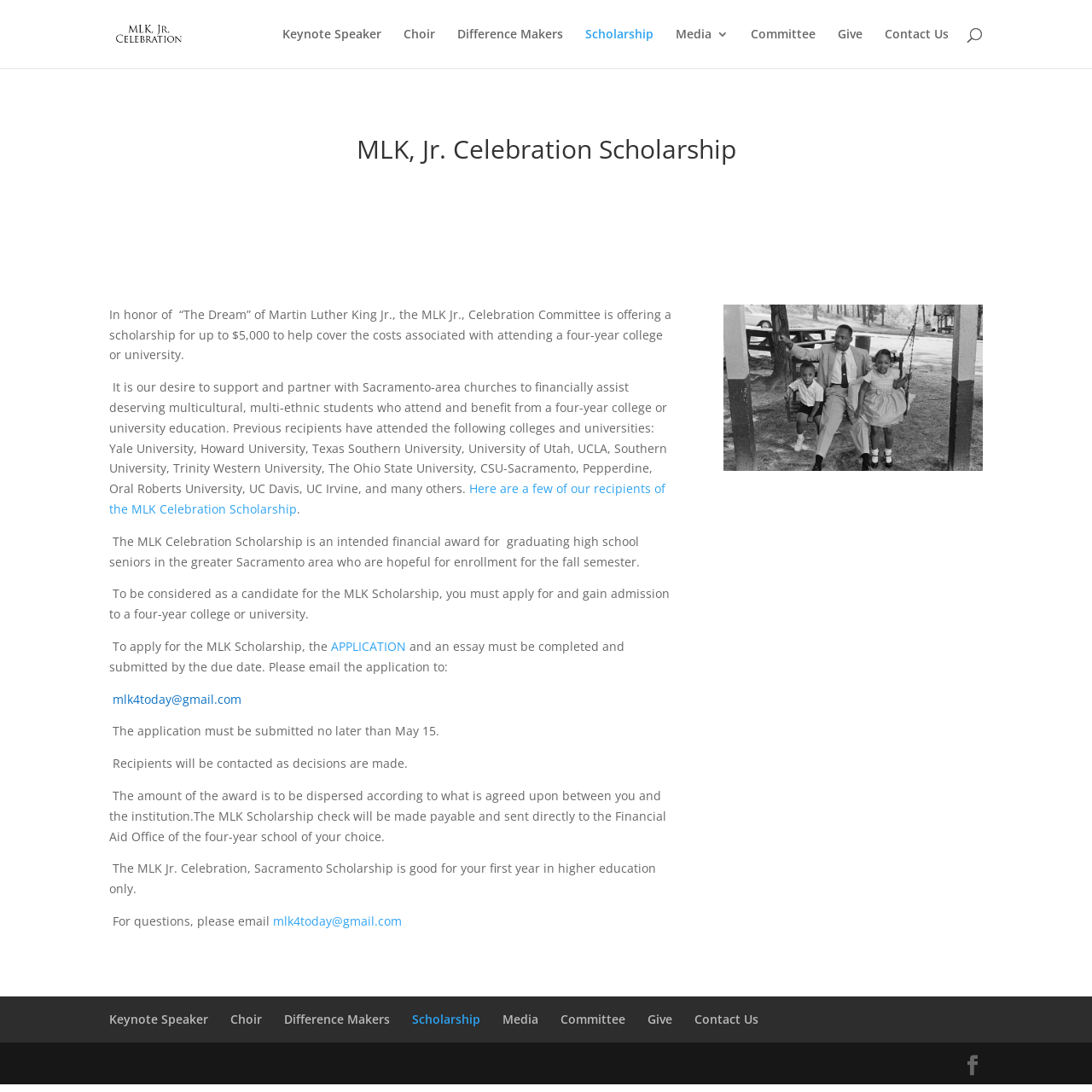Using the description: "alt="Martin Luther King, Jr. Celebration"", determine the UI element's bounding box coordinates. Ensure the coordinates are in the format of four float numbers between 0 and 1, i.e., [left, top, right, bottom].

[0.103, 0.022, 0.171, 0.037]